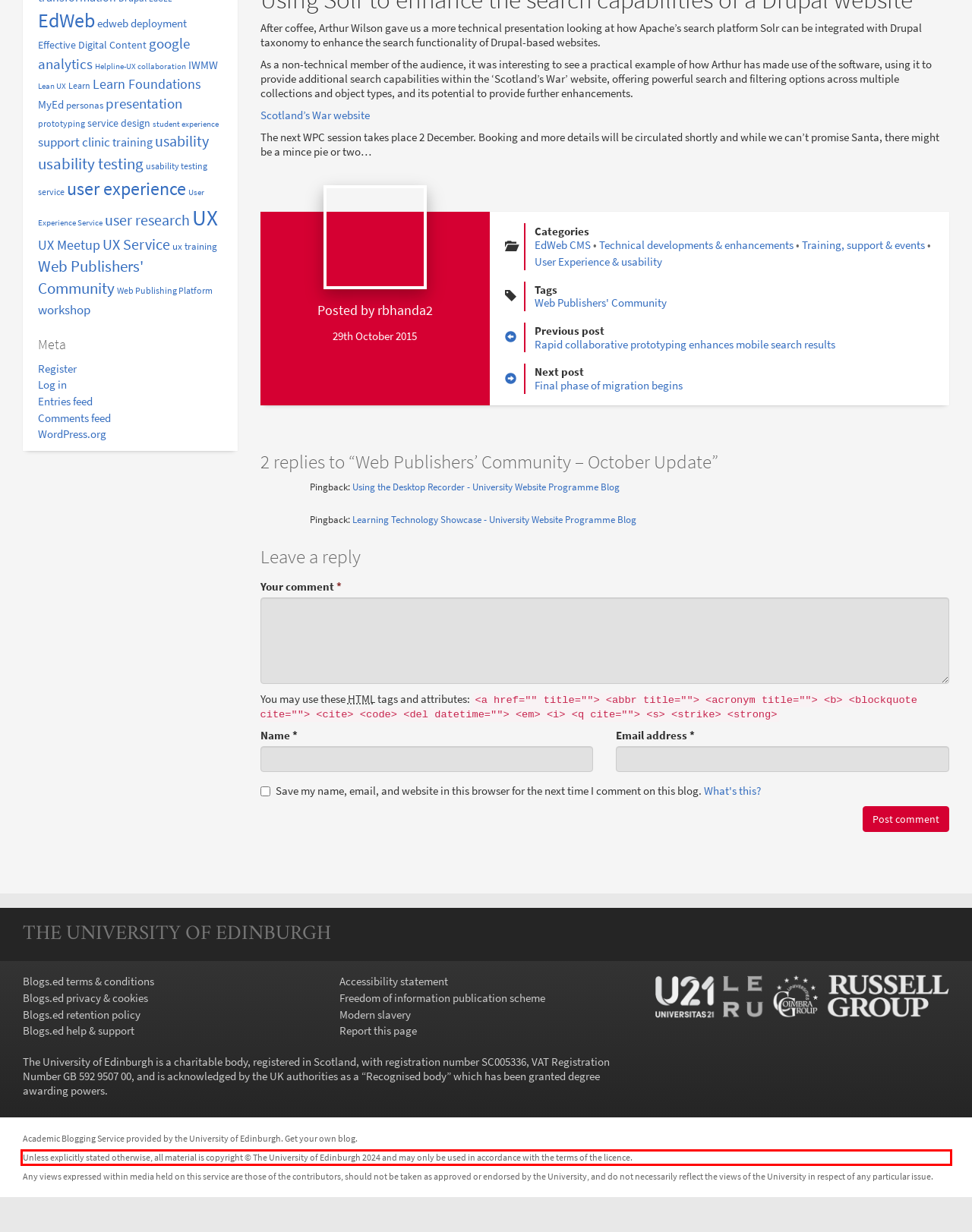You have a webpage screenshot with a red rectangle surrounding a UI element. Extract the text content from within this red bounding box.

Unless explicitly stated otherwise, all material is copyright © The University of Edinburgh 2024 and may only be used in accordance with the terms of the licence.